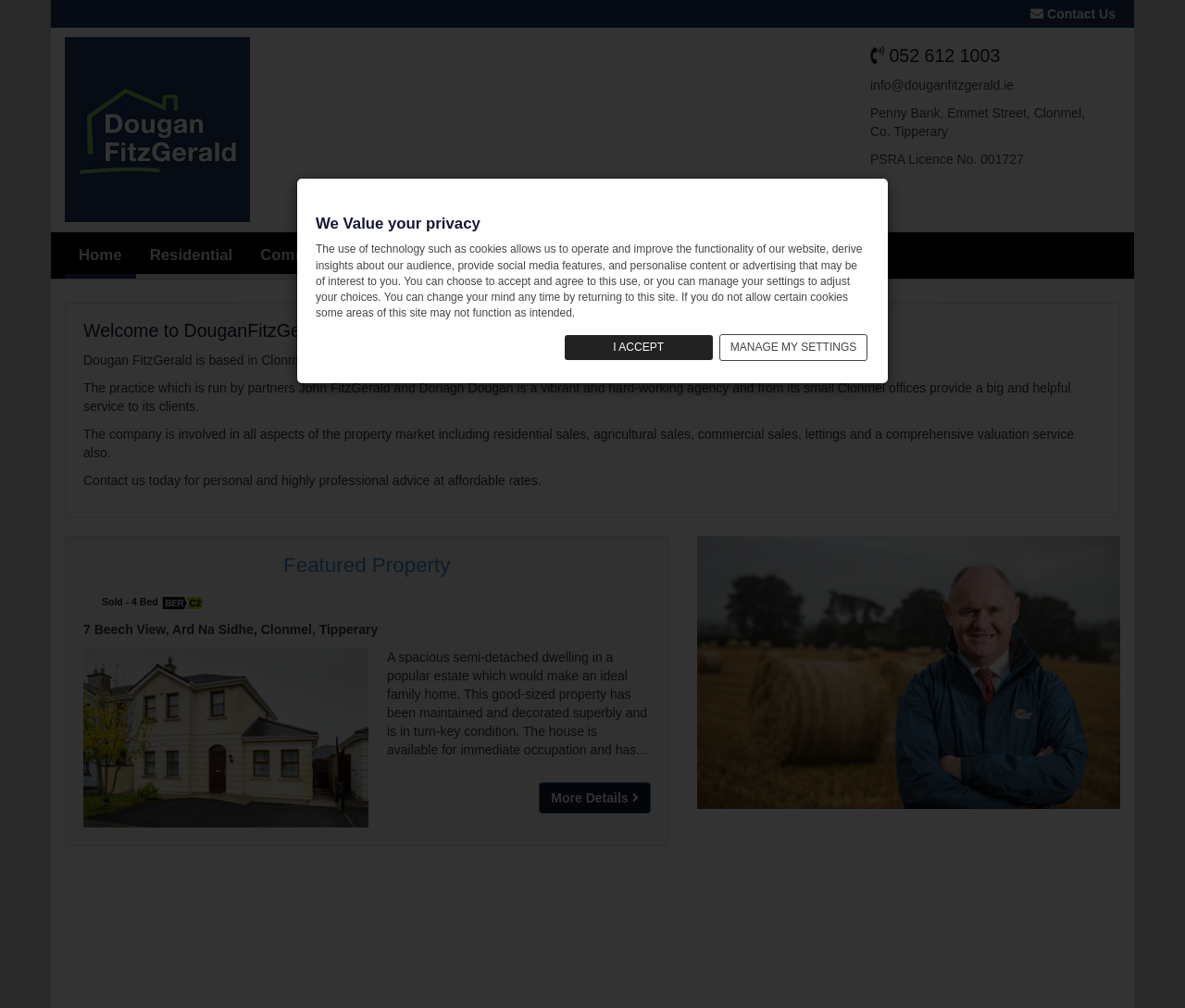Using the element description provided, determine the bounding box coordinates in the format (top-left x, top-left y, bottom-right x, bottom-right y). Ensure that all values are floating point numbers between 0 and 1. Element description: name="submit" value="Post Comment"

None